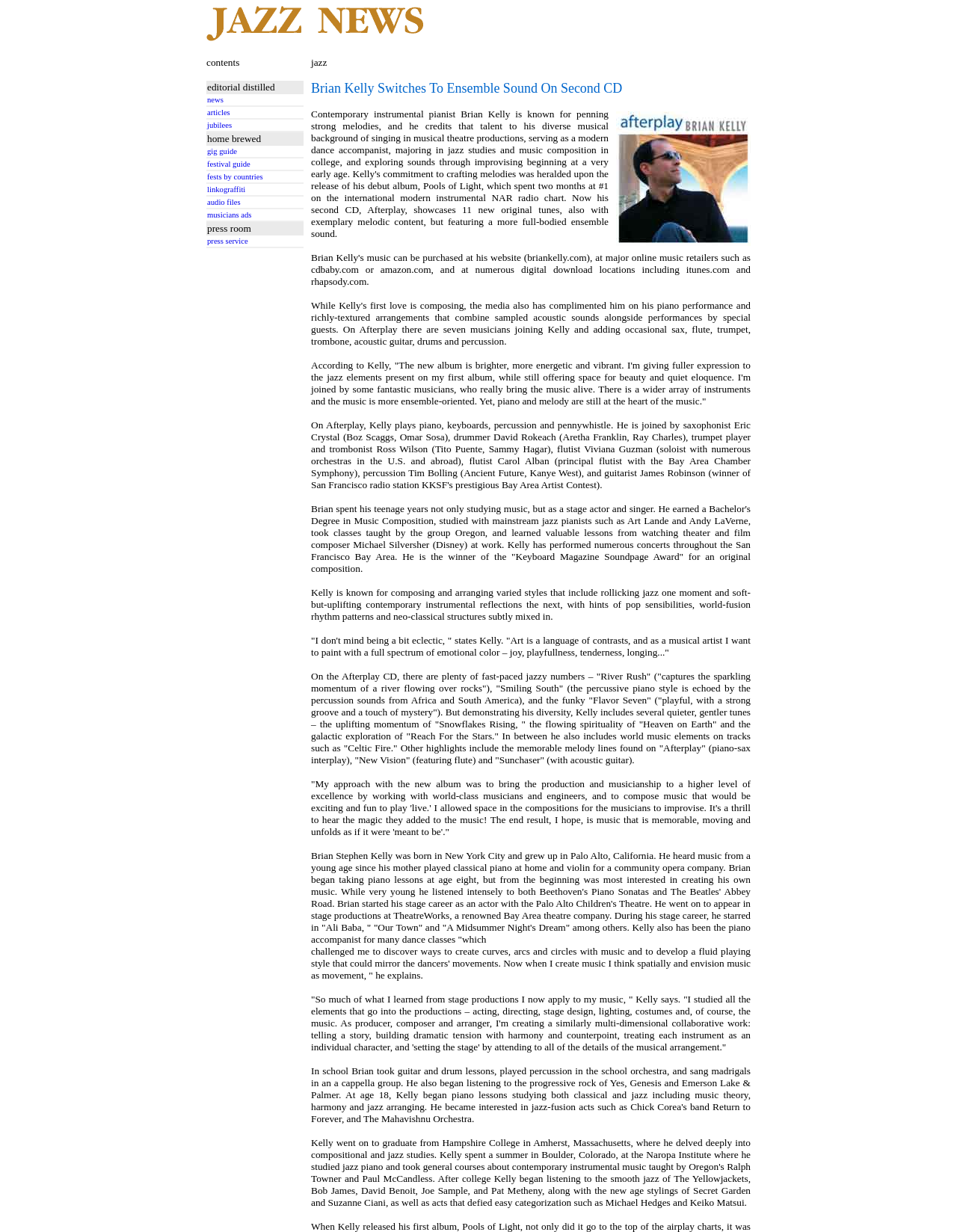What is Brian Kelly's music style?
Based on the image, answer the question with as much detail as possible.

Based on the webpage, Brian Kelly's music style is jazz, as mentioned in the text 'I'm giving fuller expression to the jazz elements present on my first album...' and also in the category 'jazz' in the table on the webpage.